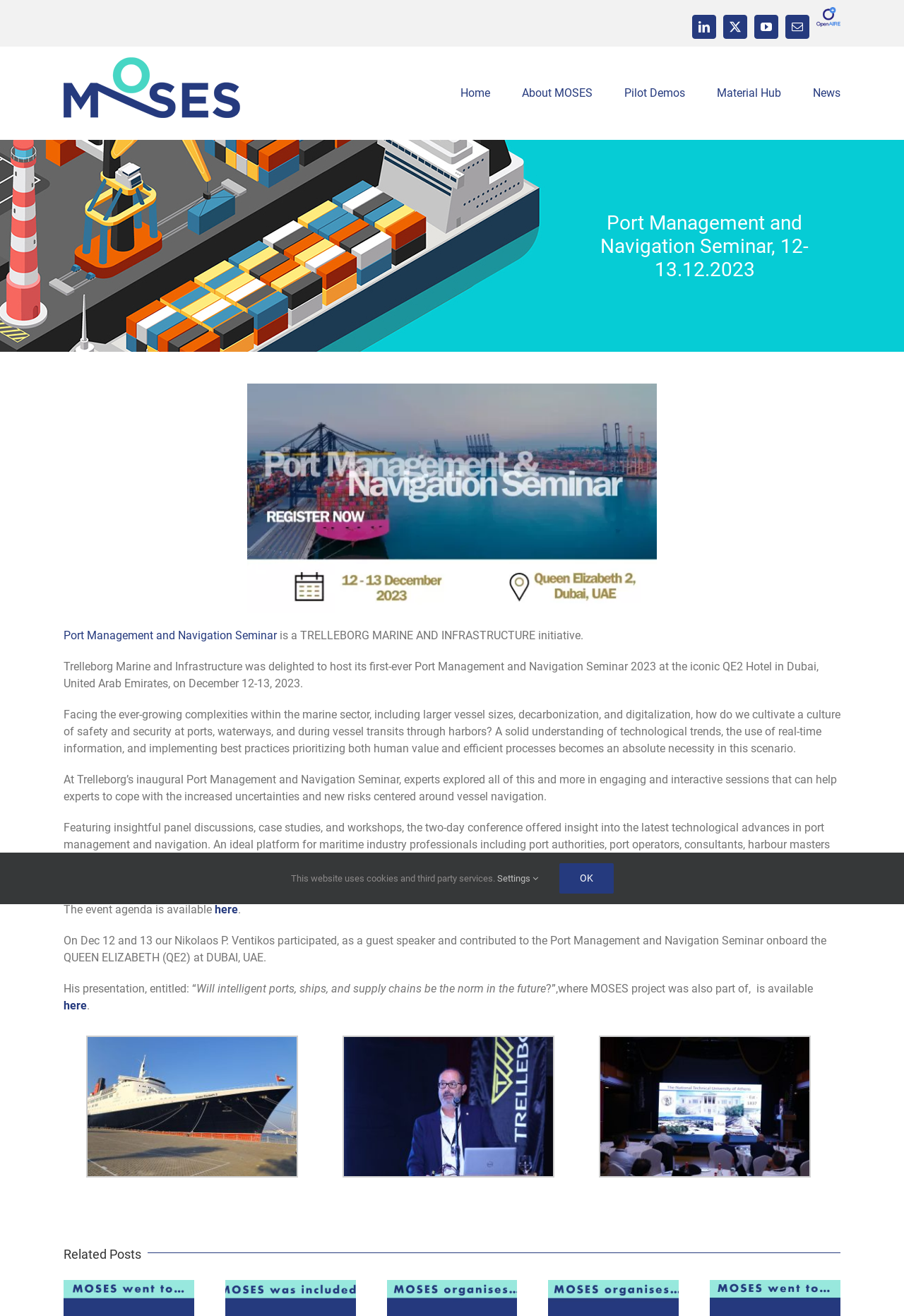Identify and generate the primary title of the webpage.

Port Management and Navigation Seminar, 12-13.12.2023